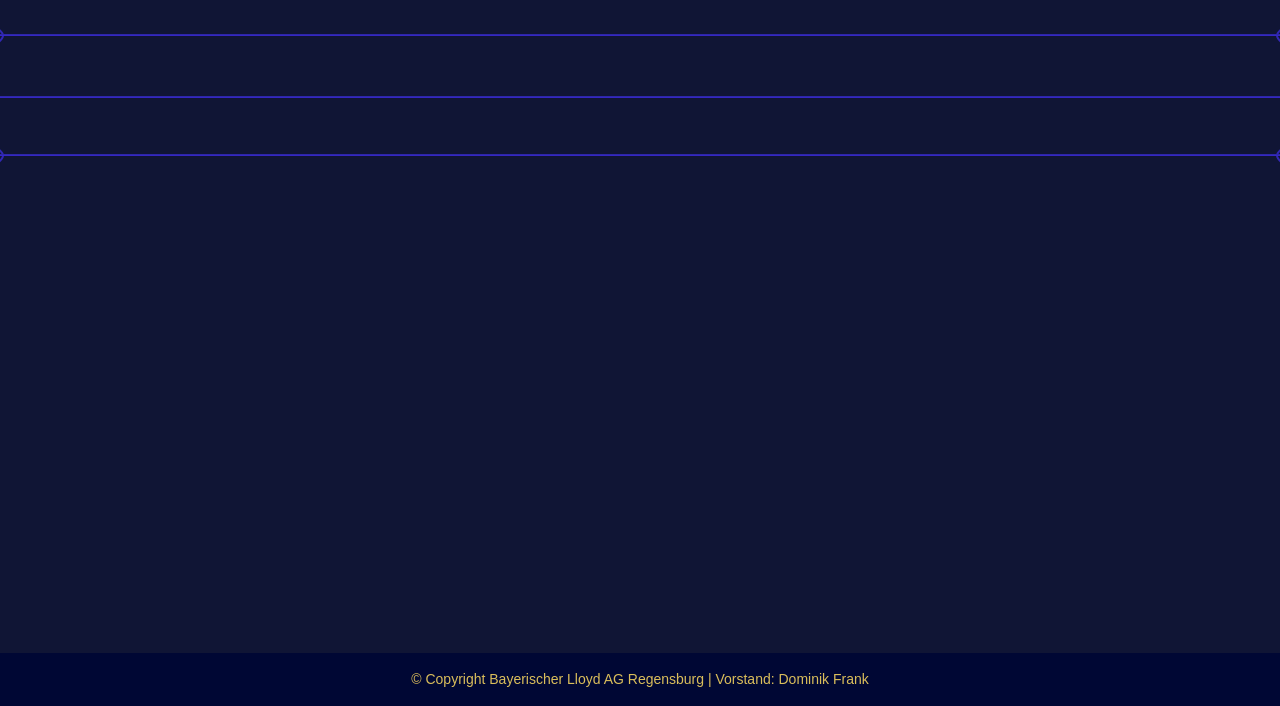Specify the bounding box coordinates of the area to click in order to execute this command: 'Enter email'. The coordinates should consist of four float numbers ranging from 0 to 1, and should be formatted as [left, top, right, bottom].

[0.182, 0.548, 0.327, 0.572]